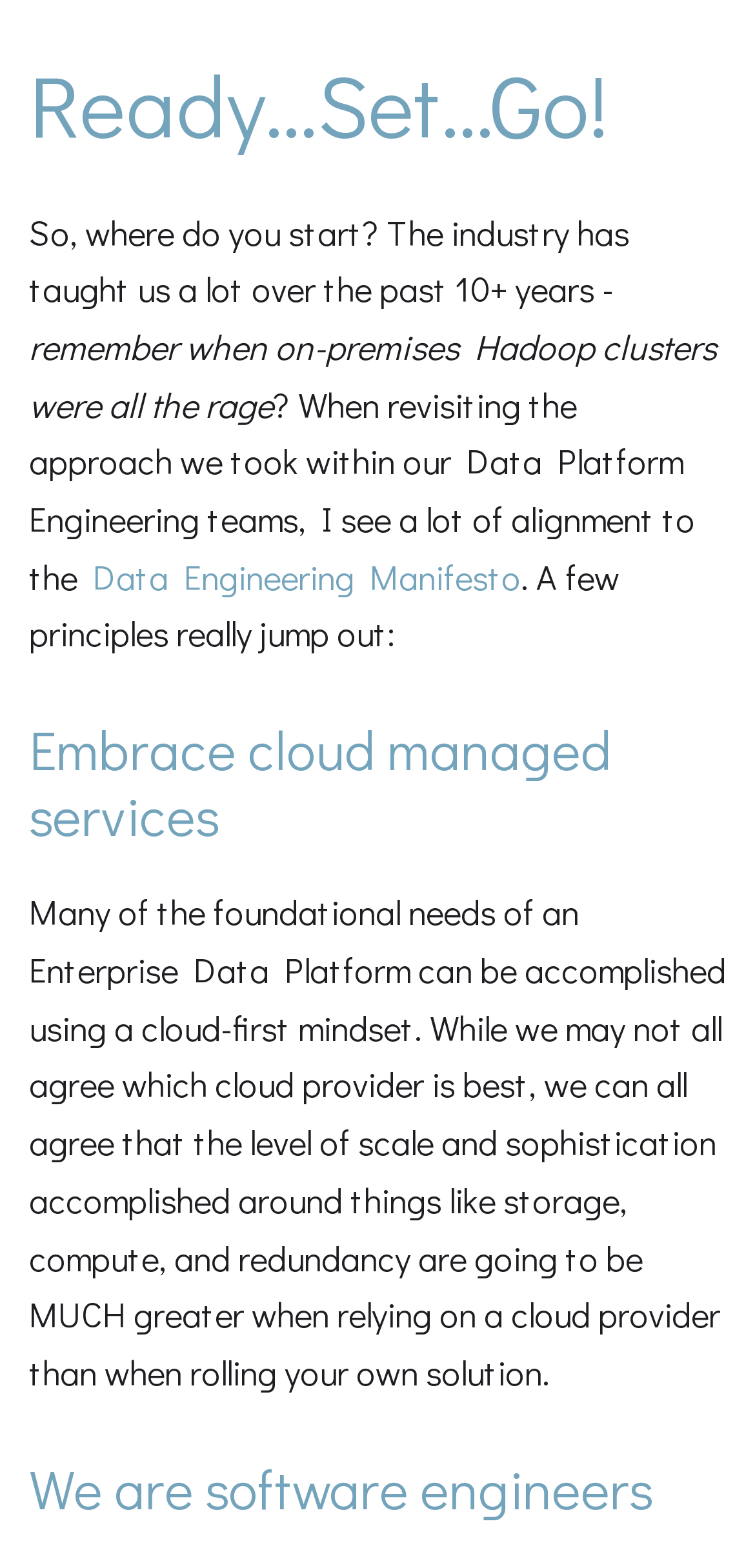How many headings are there in the webpage?
Using the picture, provide a one-word or short phrase answer.

3